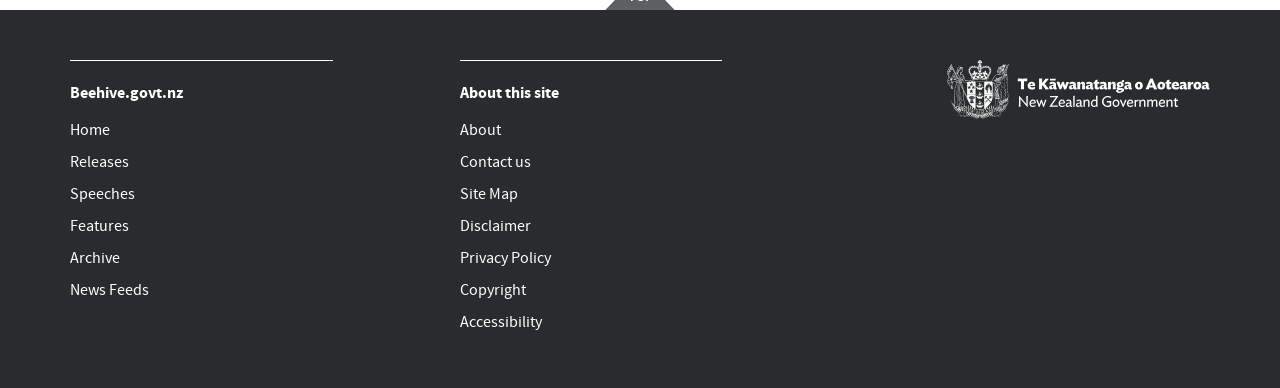How many links are there in the 'Beehive.govt.nz' category?
Please provide a single word or phrase in response based on the screenshot.

6